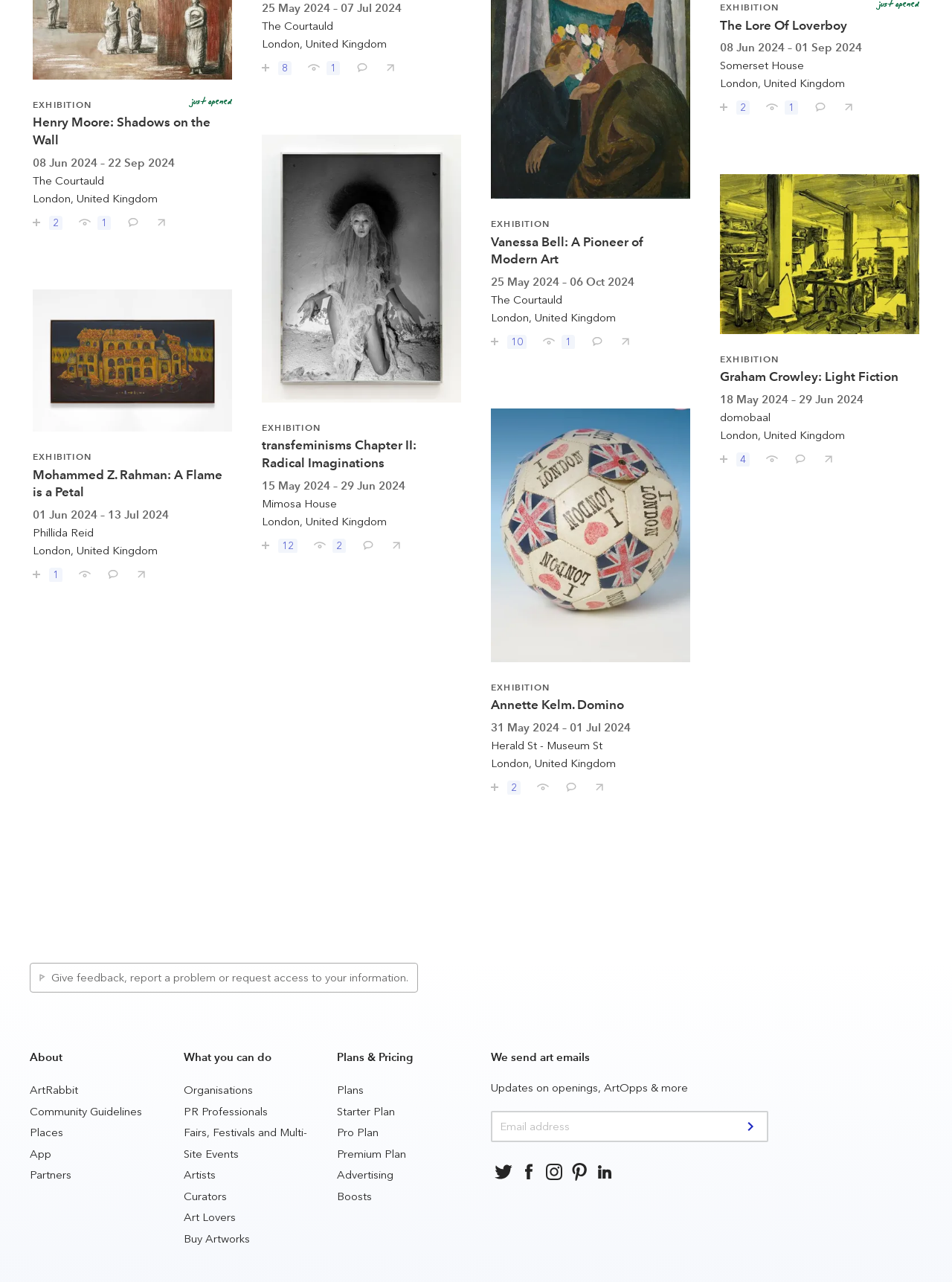Give a short answer to this question using one word or a phrase:
What is the purpose of the textbox in the webpage?

To receive art emails